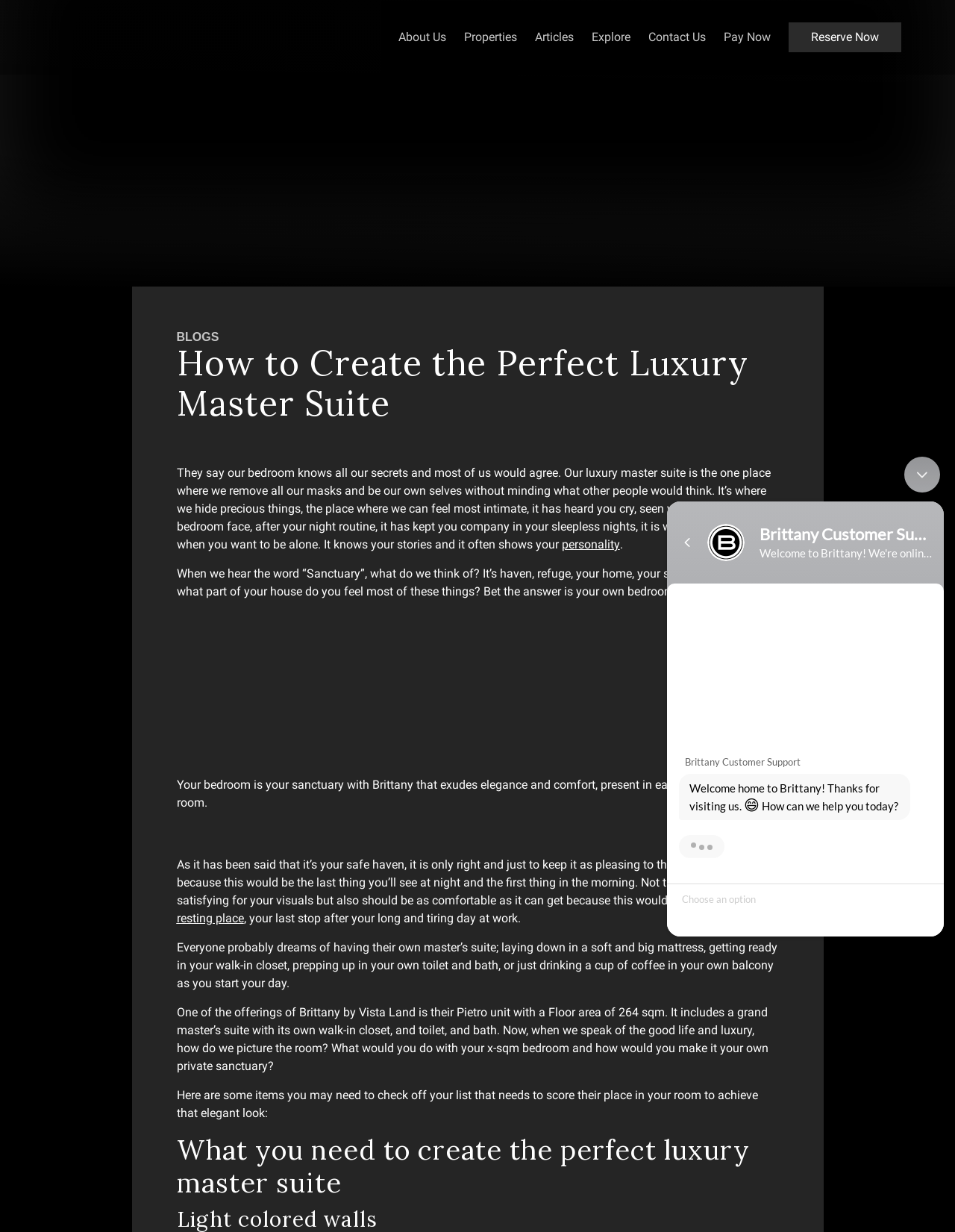Provide a short answer using a single word or phrase for the following question: 
What is the purpose of keeping the bedroom pleasing to the eyes?

Visual satisfaction